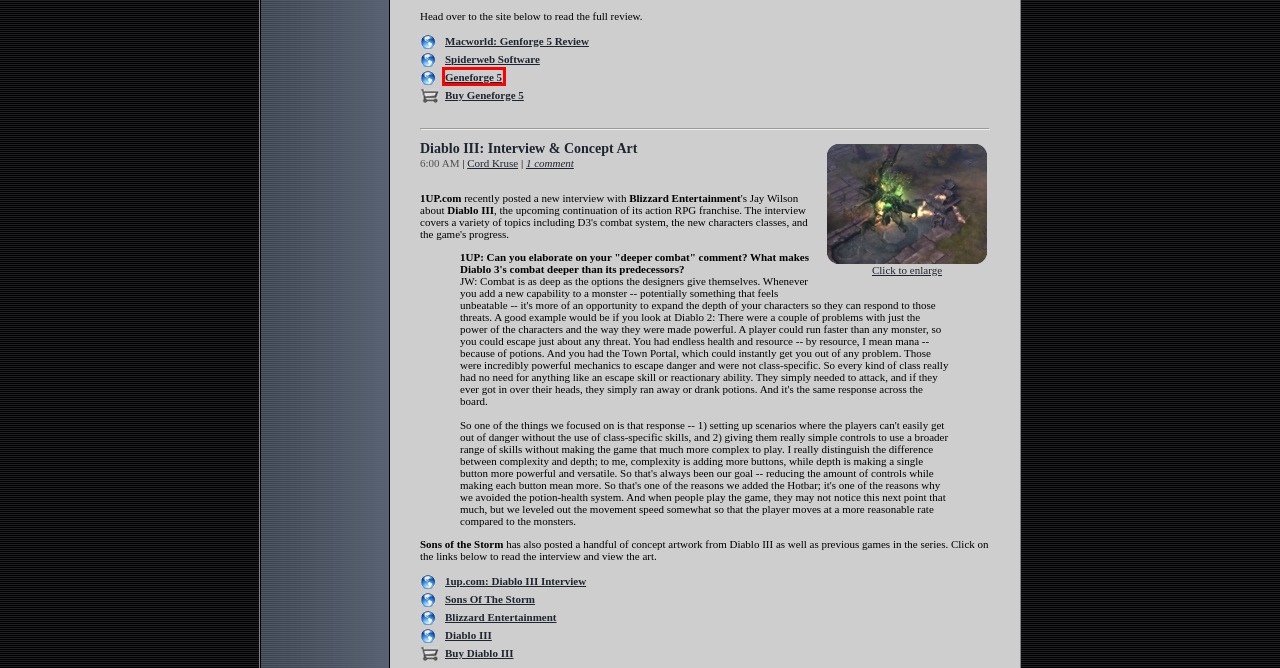Examine the screenshot of a webpage featuring a red bounding box and identify the best matching webpage description for the new page that results from clicking the element within the box. Here are the options:
A. Geneforge 5: Overthrow (disabled) | macgamestore.com
B. Spiderweb Software Inc.
C. Diablo III (disabled) | macgamestore.com
D. A Tale in the Desert 11
E. Review: Geneforge 5: Overthrow | Macworld
F. Apple Store Search Results - Apple
G. Geneforge 5: Overthrow
H. Blizzard Entertainment

G